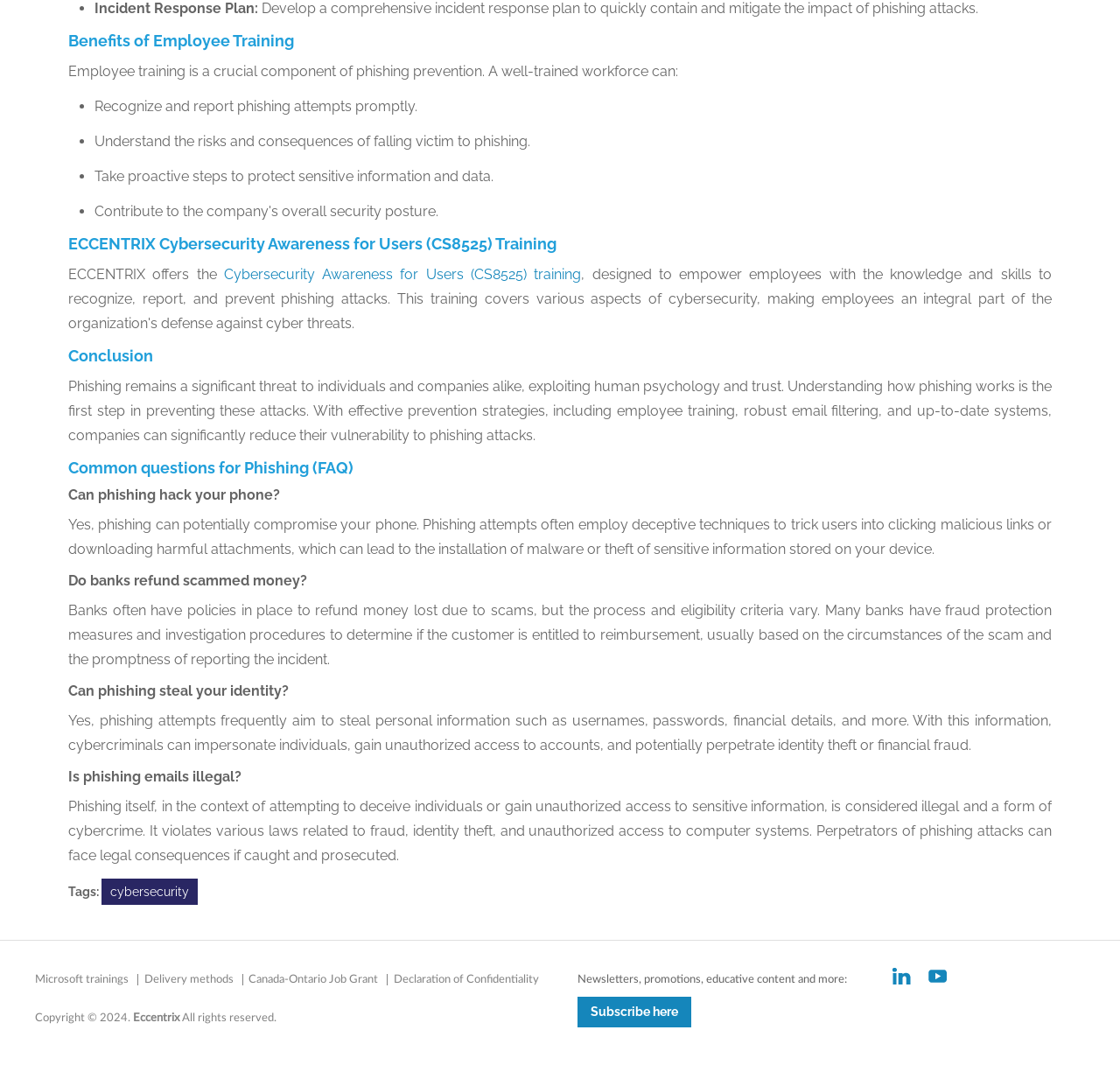Determine the bounding box coordinates for the area that needs to be clicked to fulfill this task: "Check the 'Common questions for Phishing (FAQ)' section". The coordinates must be given as four float numbers between 0 and 1, i.e., [left, top, right, bottom].

[0.061, 0.428, 0.939, 0.446]